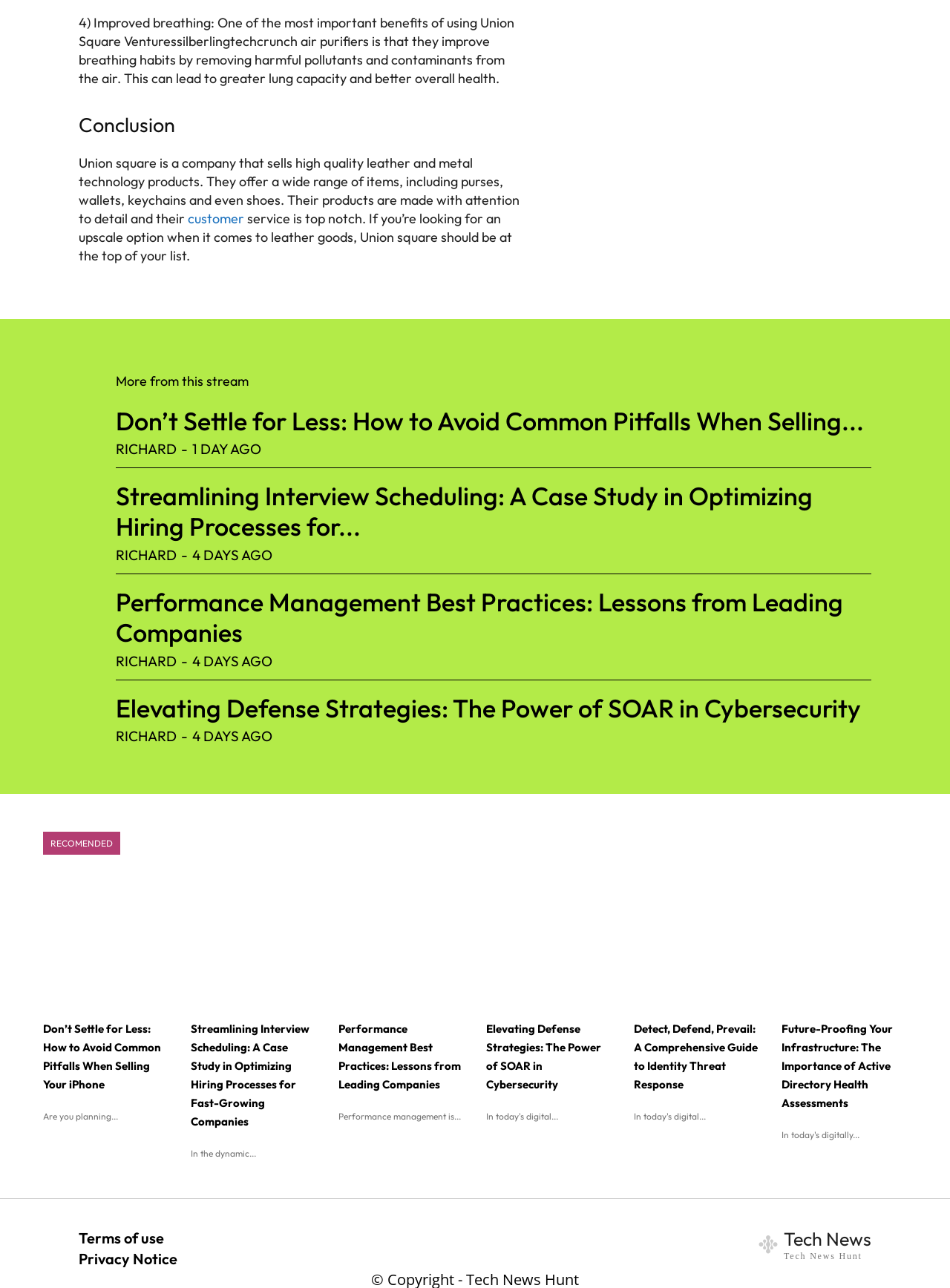Answer in one word or a short phrase: 
What is the topic of the article with the link 'Elevating Defense Strategies: The Power of SOAR in Cybersecurity'?

Cybersecurity